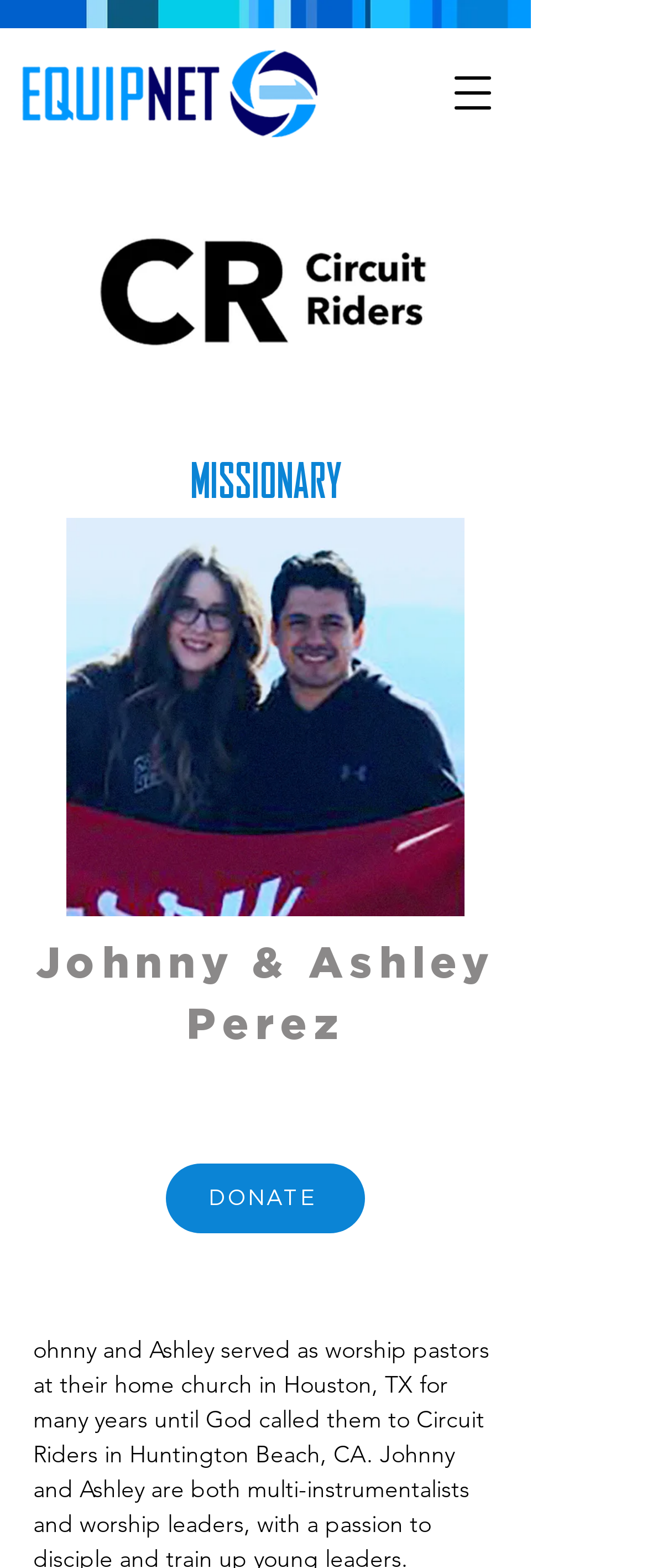Explain the webpage's layout and main content in detail.

The webpage appears to be a personal or professional profile page for Johnny & Ashley Perez, likely missionaries. At the top left corner, there is a logo image of Equipnet, which is a clickable link. Next to it, on the top right corner, there is a button to open a navigation menu.

Below the logo, there is a large heading that reads "MISSIONARY" in a prominent position. Underneath this heading, there is a section dedicated to Johnny & Ashley Perez, which includes a large image of the couple and a heading with their names. This section takes up a significant portion of the page.

At the bottom left corner of the page, there is a small image of the Instagram logo, which may be a link to their Instagram profile. Nearby, there is a call-to-action button that reads "DONATE", which is likely a prominent feature of the page.